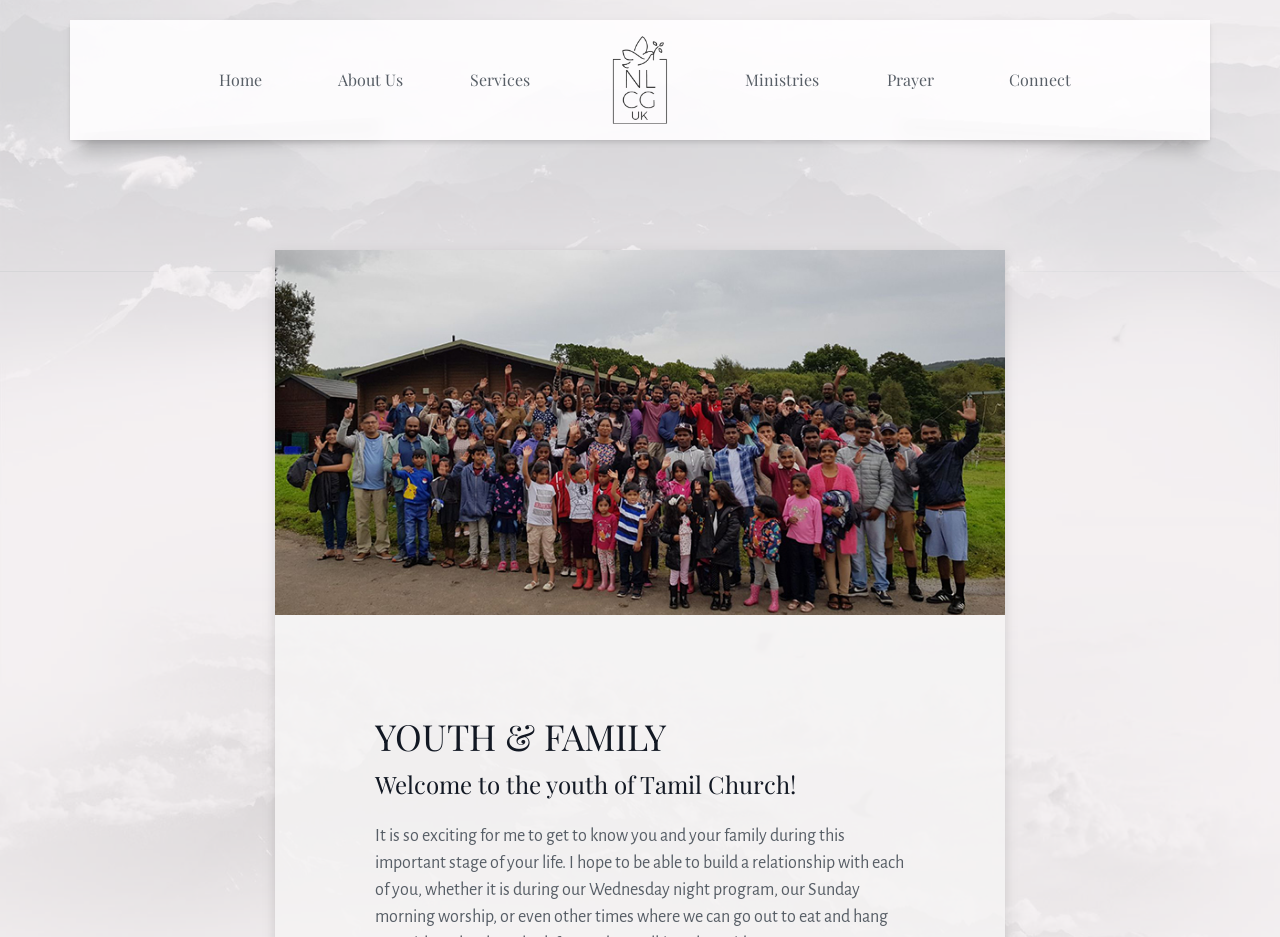Find the bounding box coordinates for the HTML element described as: "About Us". The coordinates should consist of four float values between 0 and 1, i.e., [left, top, right, bottom].

[0.238, 0.021, 0.34, 0.149]